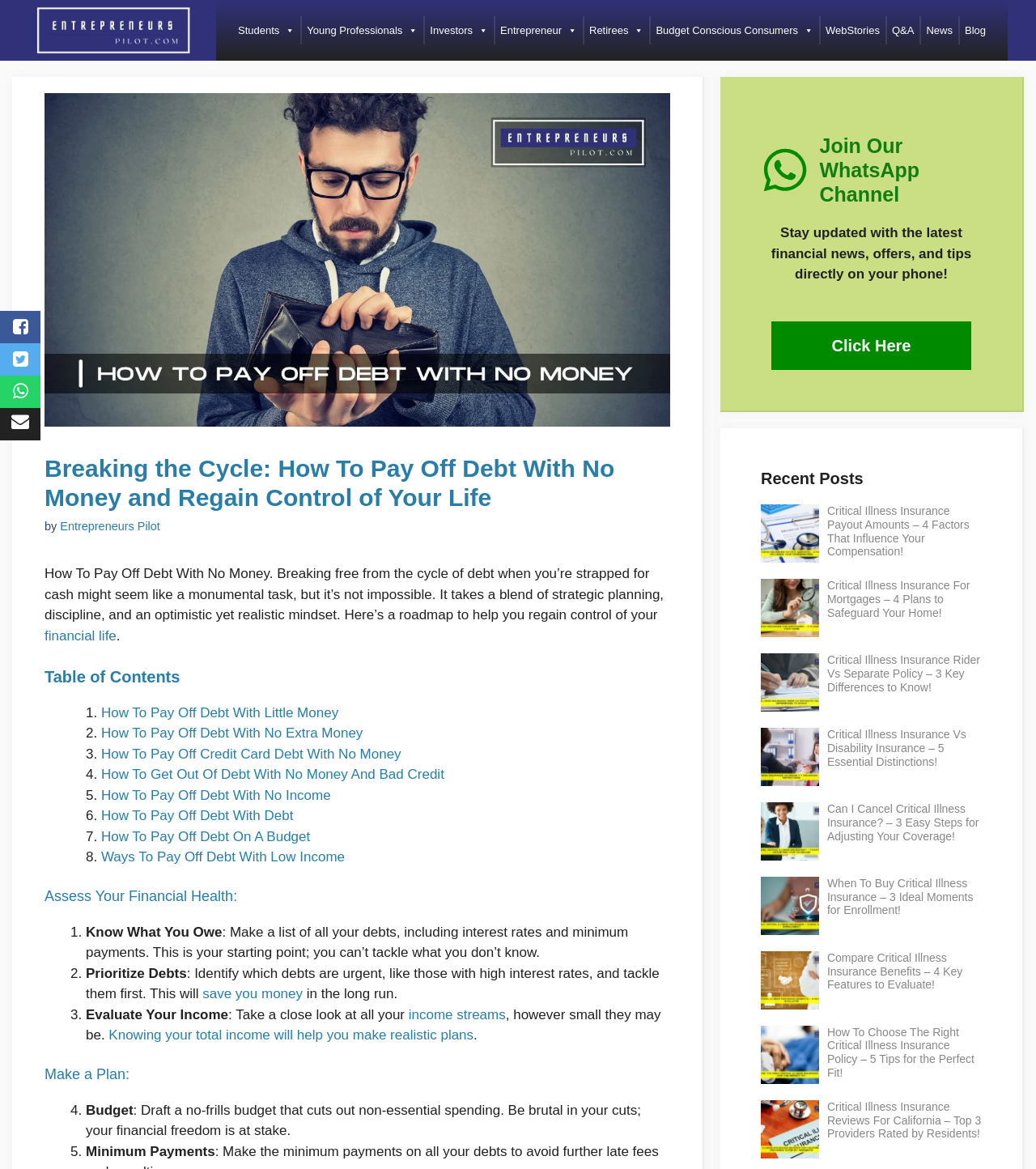What is the main topic of this webpage?
Using the details from the image, give an elaborate explanation to answer the question.

Based on the webpage content, the main topic is about paying off debt, which is evident from the headings, subheadings, and the text content that provides guidance on how to pay off debt with no money.